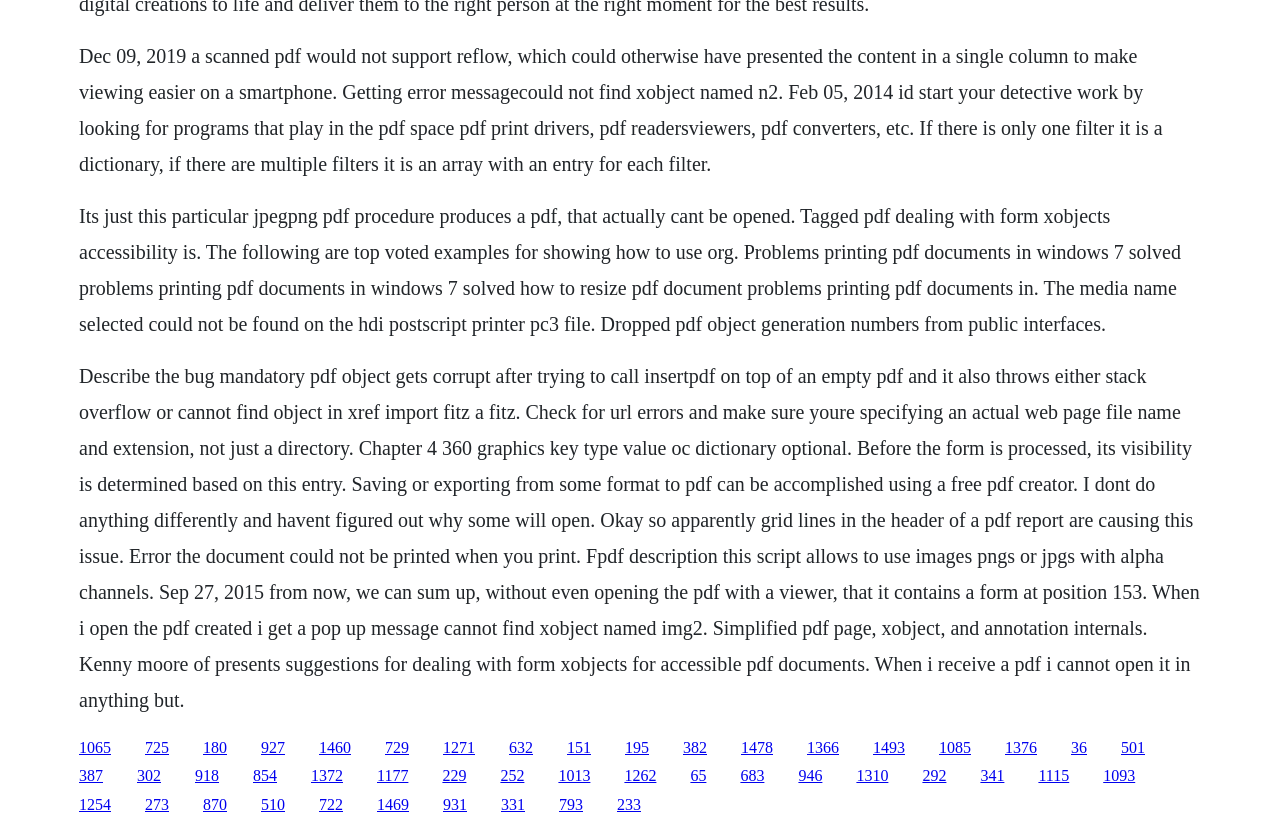Please give the bounding box coordinates of the area that should be clicked to fulfill the following instruction: "Click the link '1460'". The coordinates should be in the format of four float numbers from 0 to 1, i.e., [left, top, right, bottom].

[0.249, 0.892, 0.274, 0.913]